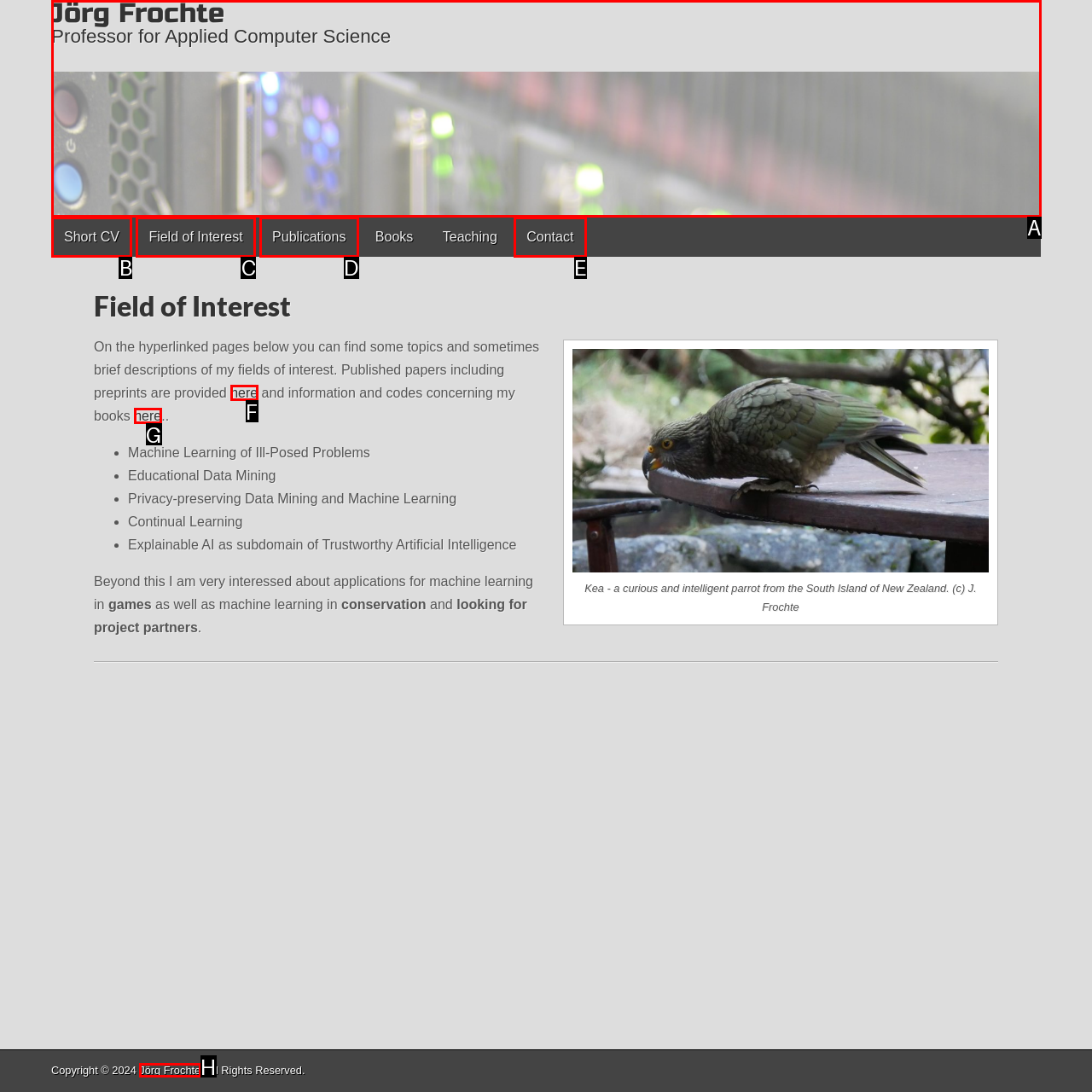Determine which option fits the element description: Field of Interest
Answer with the option’s letter directly.

C